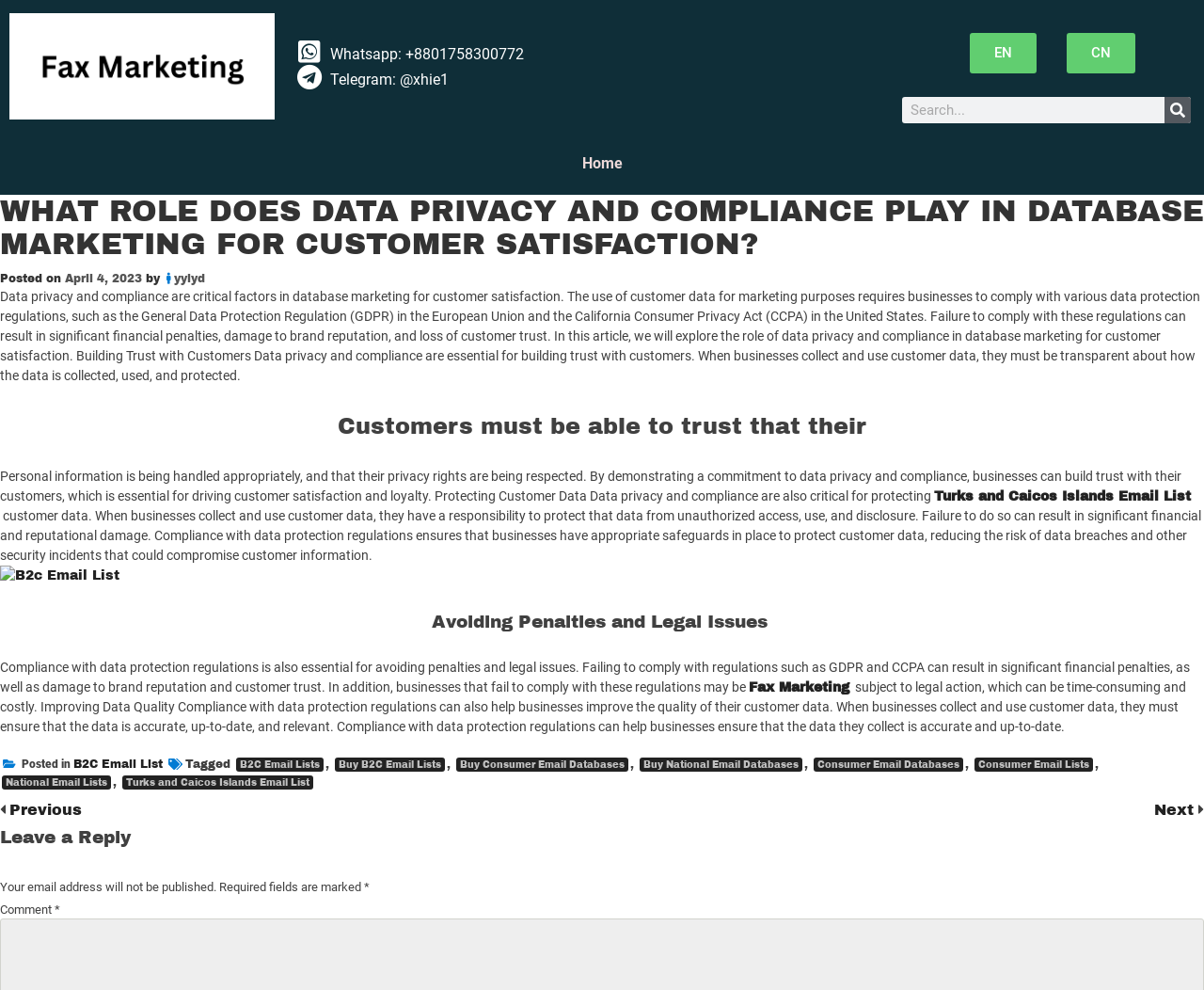What is the author of the article?
Please answer the question as detailed as possible.

The author of the article can be determined by reading the article metadata, which includes the author's name 'yylyd' along with the publication date 'April 4, 2023'.